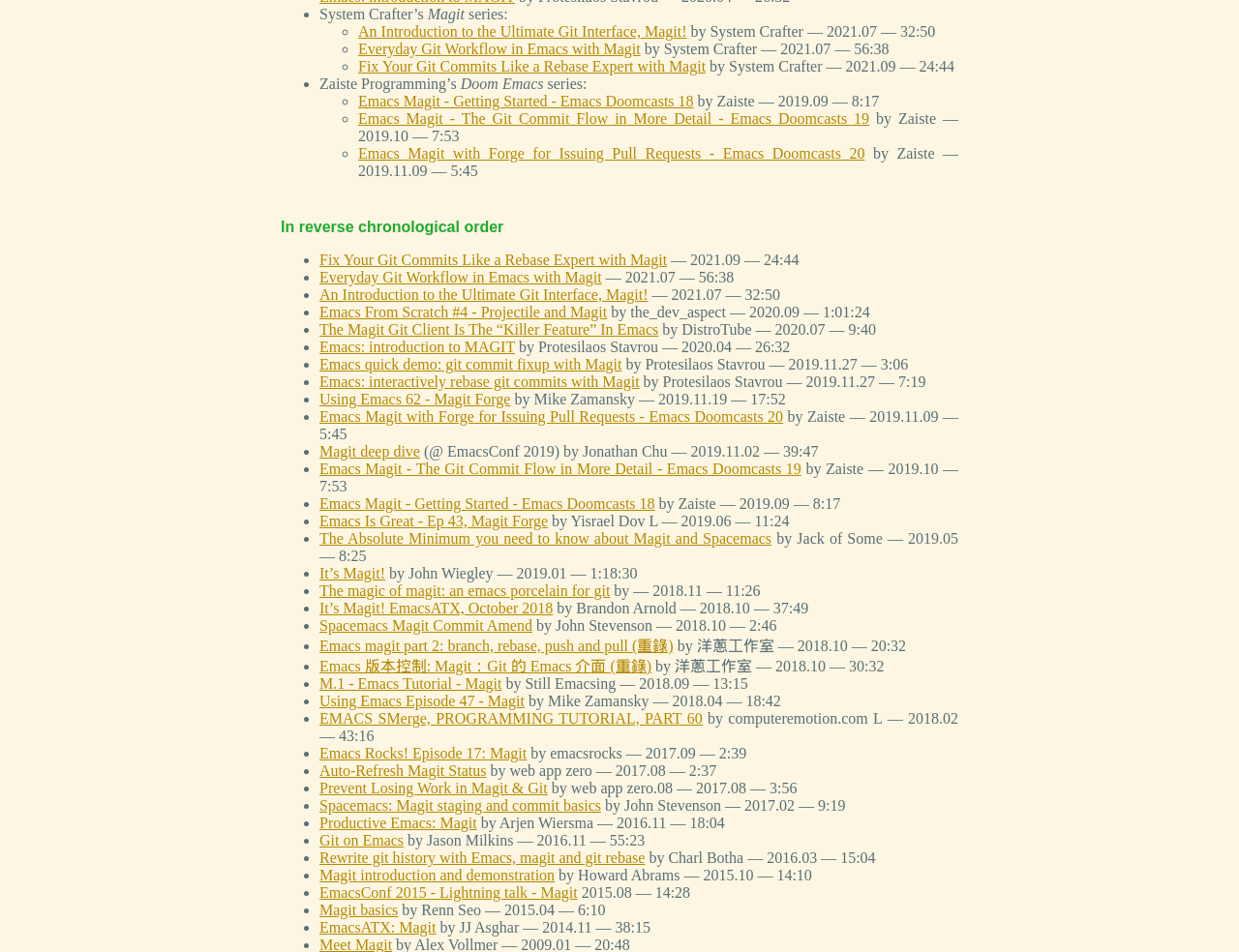Determine the bounding box for the HTML element described here: "It’s Magit! EmacsATX, October 2018". The coordinates should be given as [left, top, right, bottom] with each number being a float between 0 and 1.

[0.258, 0.63, 0.446, 0.647]